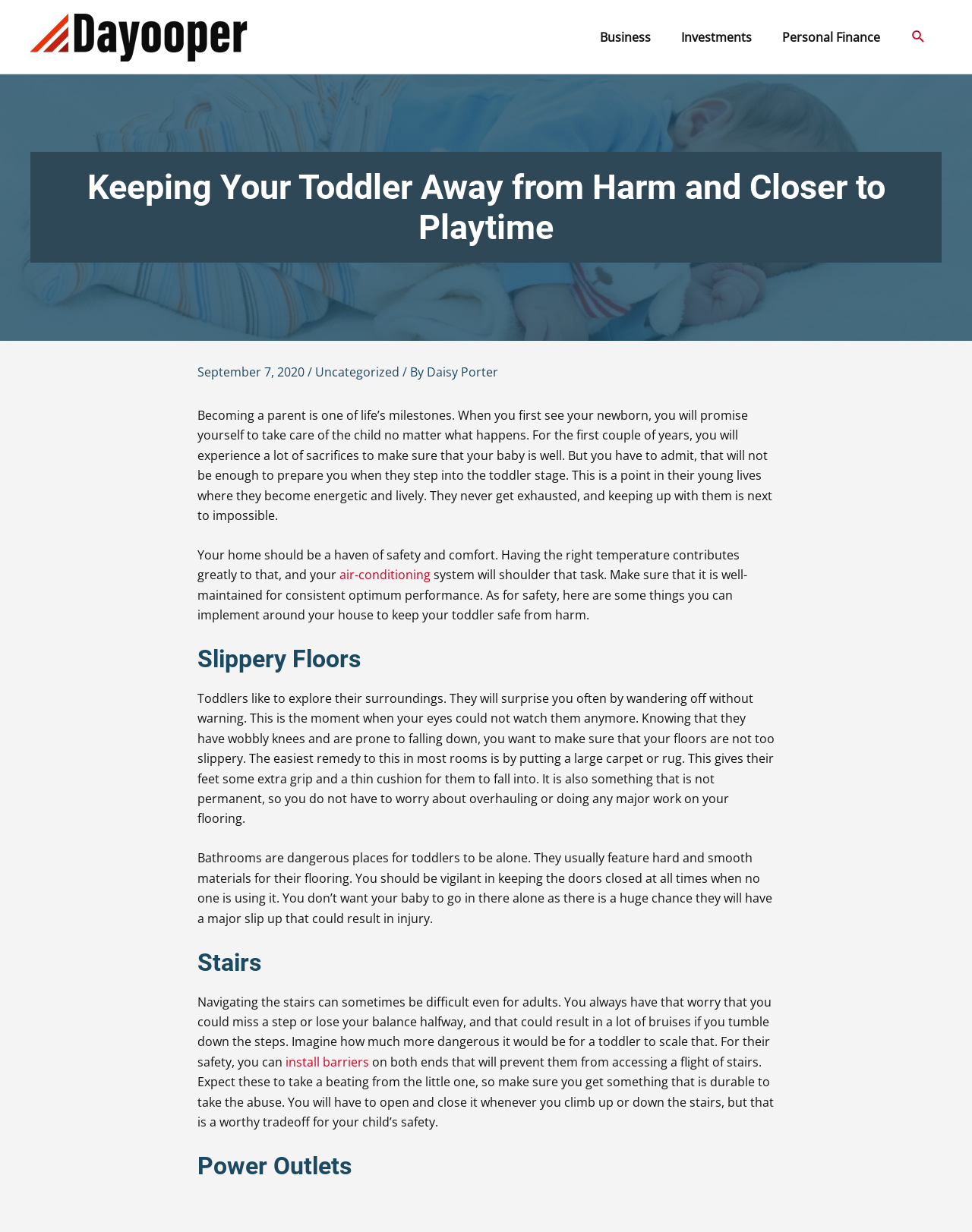Locate the bounding box coordinates of the area that needs to be clicked to fulfill the following instruction: "Go to Business". The coordinates should be in the format of four float numbers between 0 and 1, namely [left, top, right, bottom].

[0.602, 0.01, 0.685, 0.05]